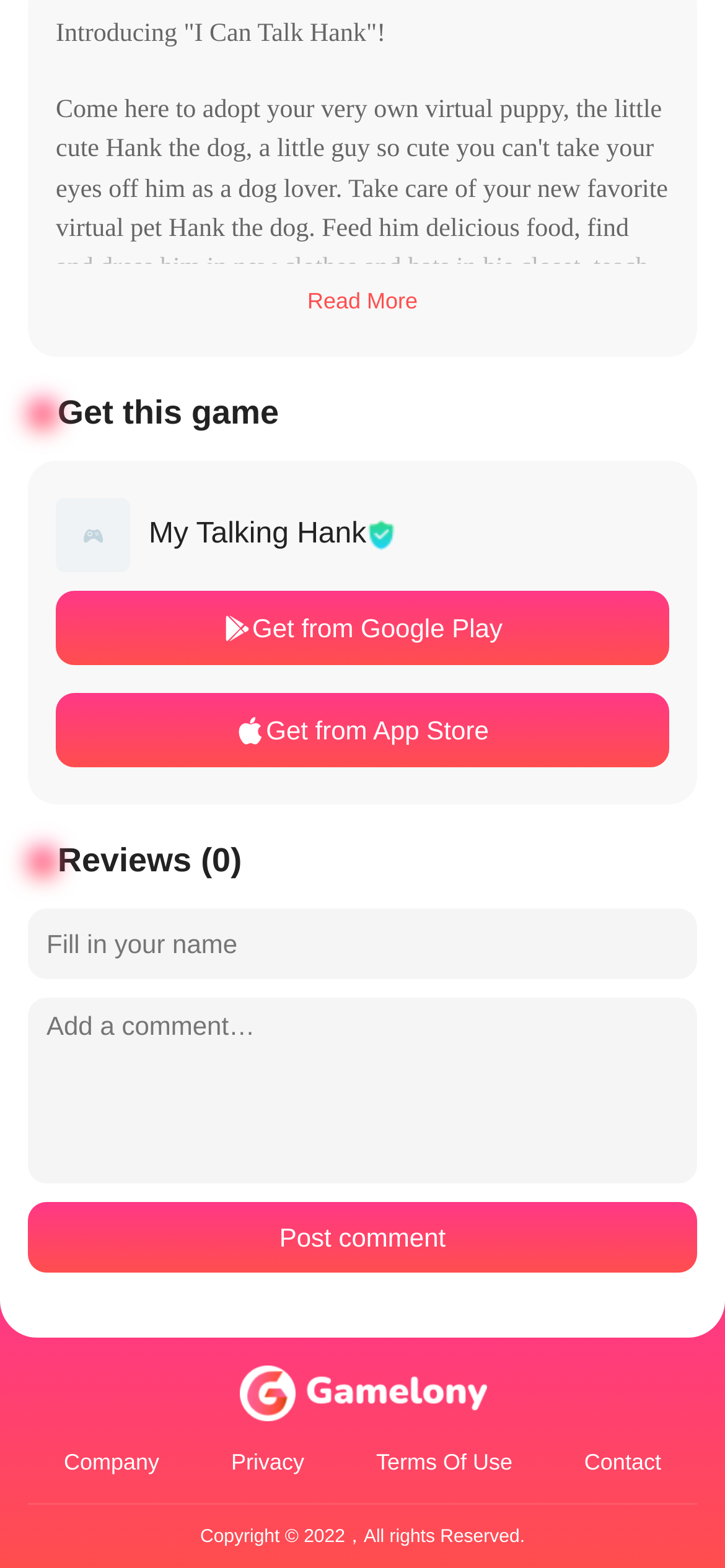Show me the bounding box coordinates of the clickable region to achieve the task as per the instruction: "Post a comment".

[0.038, 0.767, 0.962, 0.812]